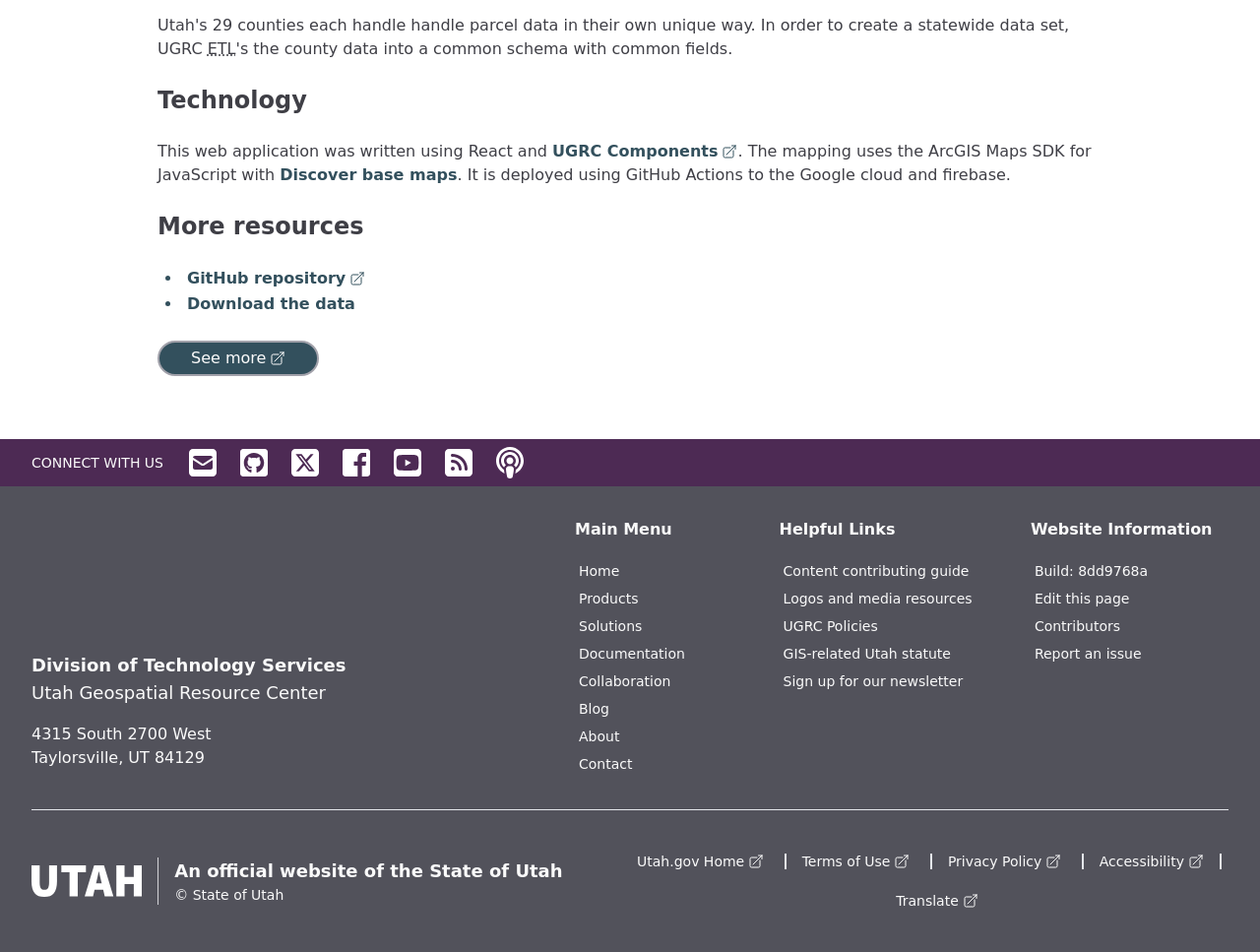How many social media links are there?
Respond to the question with a well-detailed and thorough answer.

I counted the number of social media links by looking at the 'CONNECT WITH US' section. There are links to Email, UGRC GitHub, UGRC X, UGRC Facebook, UGRC YouTube, and UGRC RSS, which makes a total of 6 links.